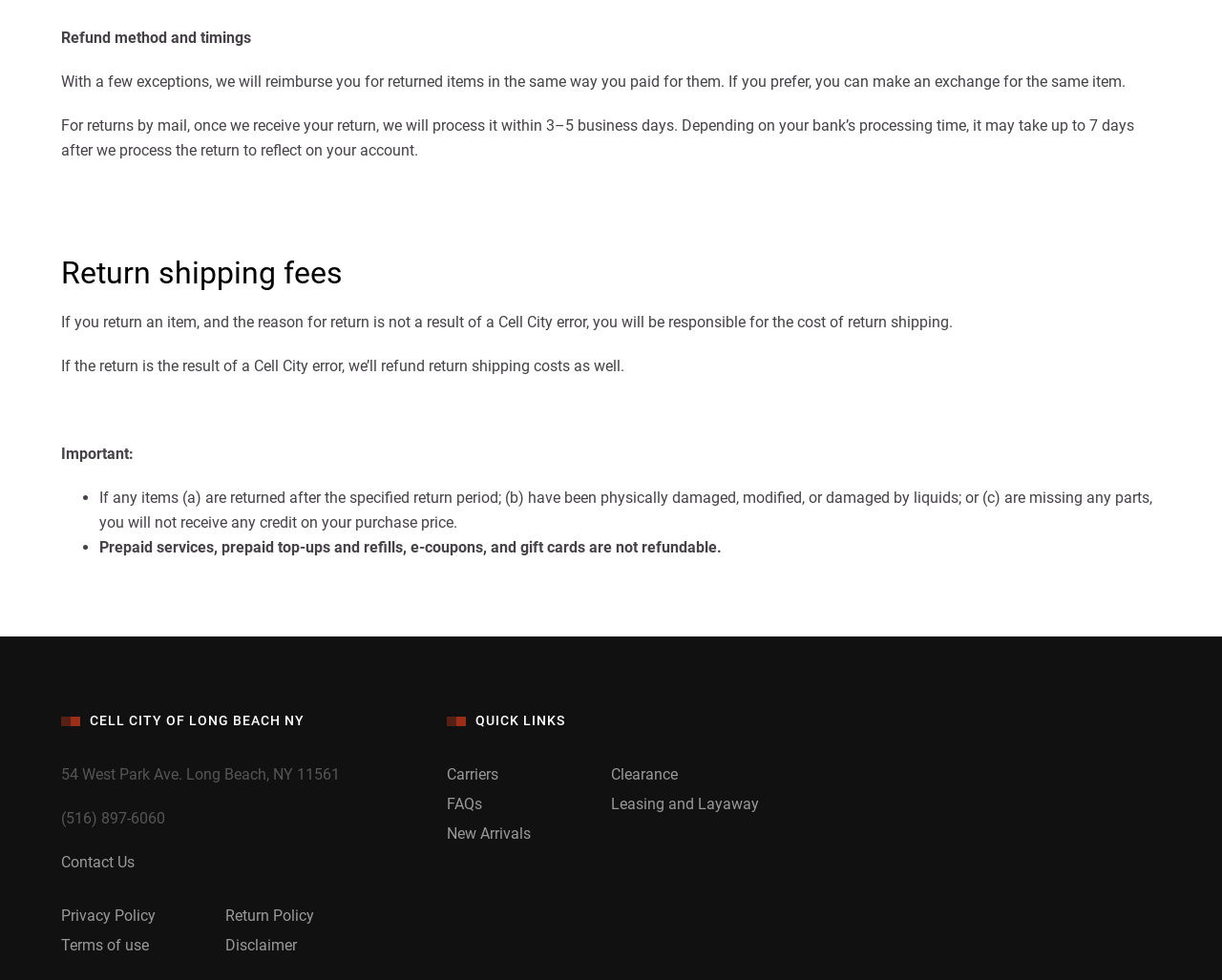Who is responsible for return shipping fees?
Answer the question in as much detail as possible.

The webpage states, 'If you return an item, and the reason for return is not a result of a Cell City error, you will be responsible for the cost of return shipping.' This implies that the customer is responsible for return shipping fees unless the return is due to a Cell City error.